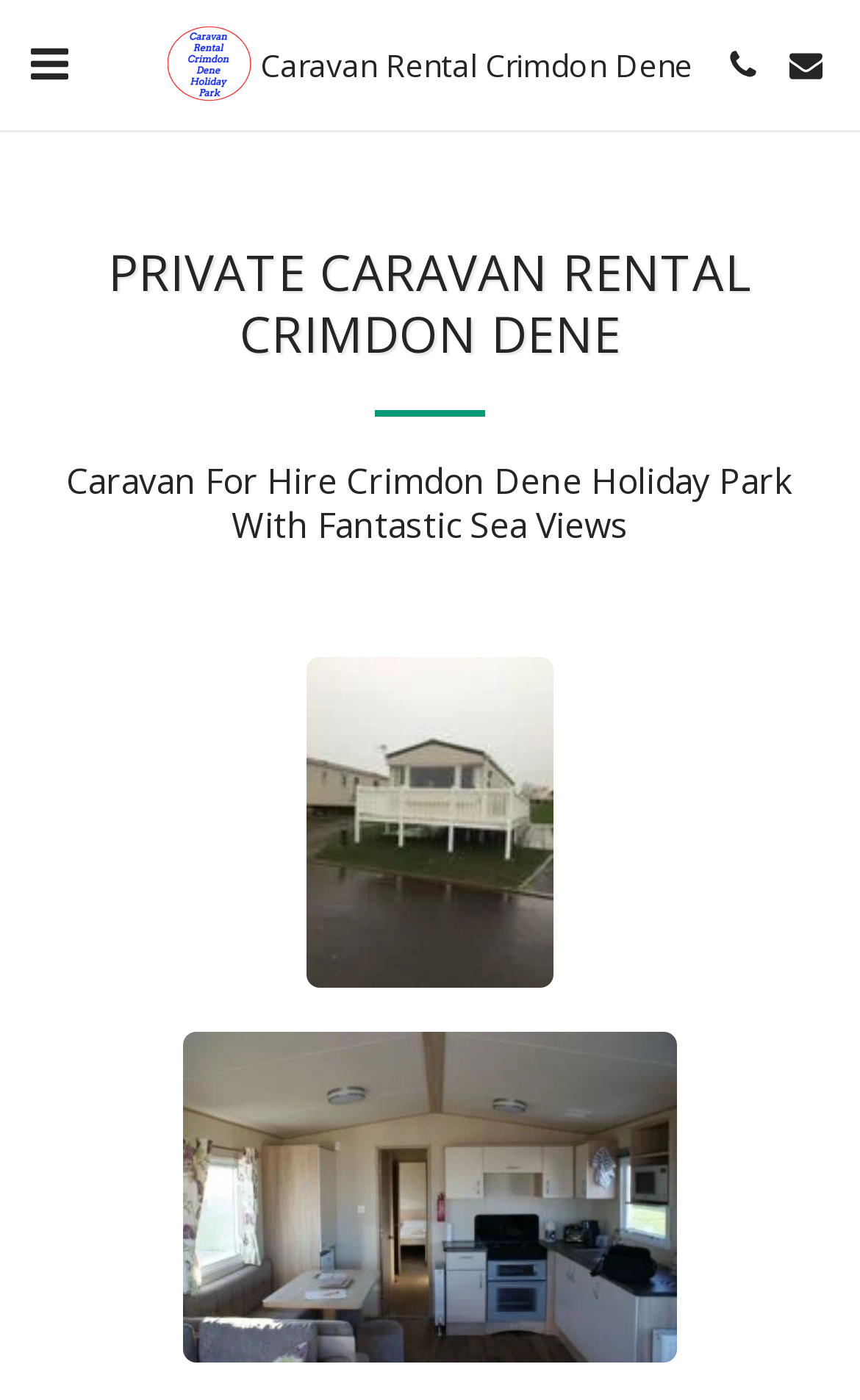Please reply to the following question with a single word or a short phrase:
What is the period for peak times?

March-October